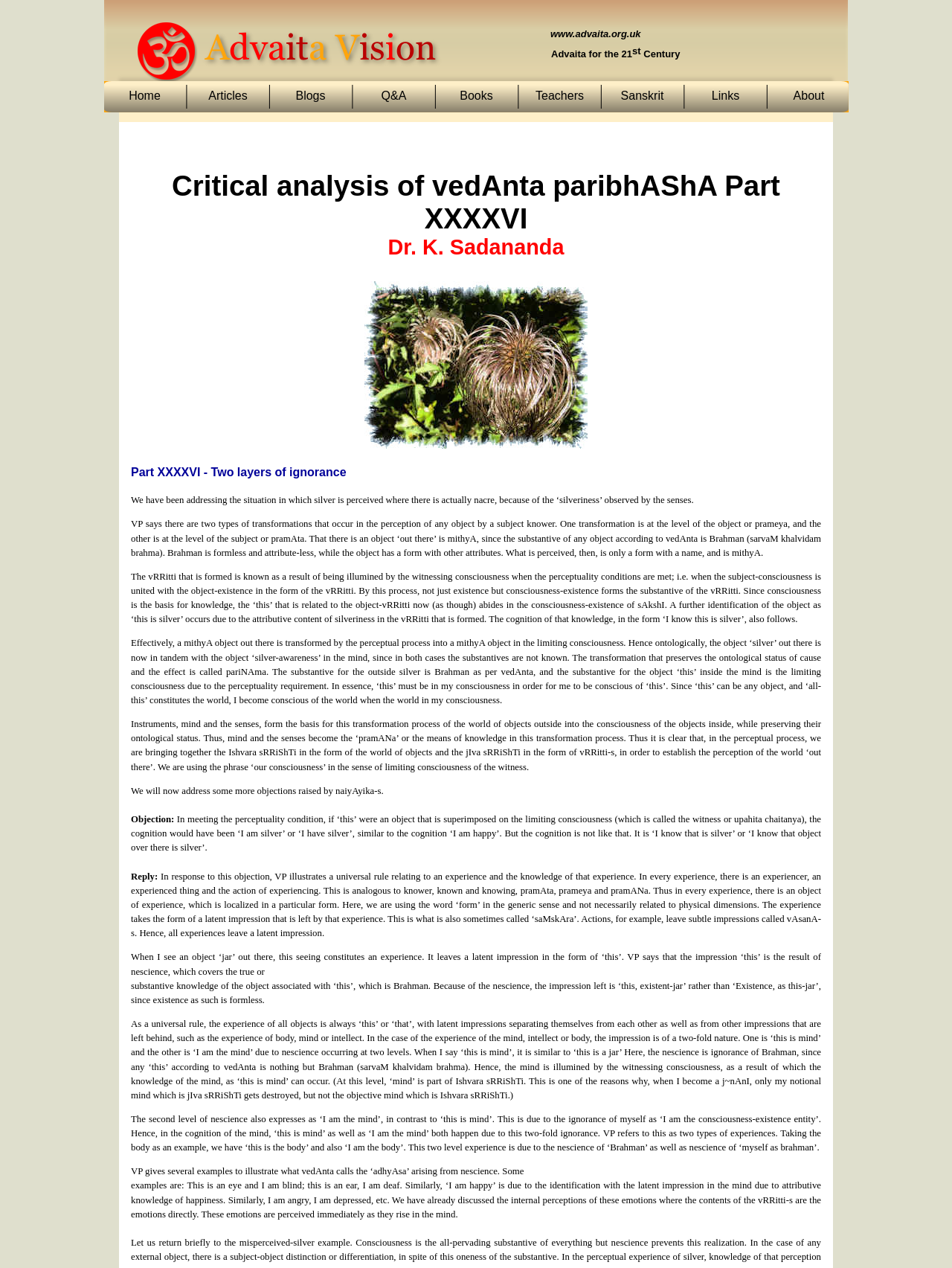Identify and provide the bounding box for the element described by: "Q&A".

[0.375, 0.07, 0.452, 0.082]